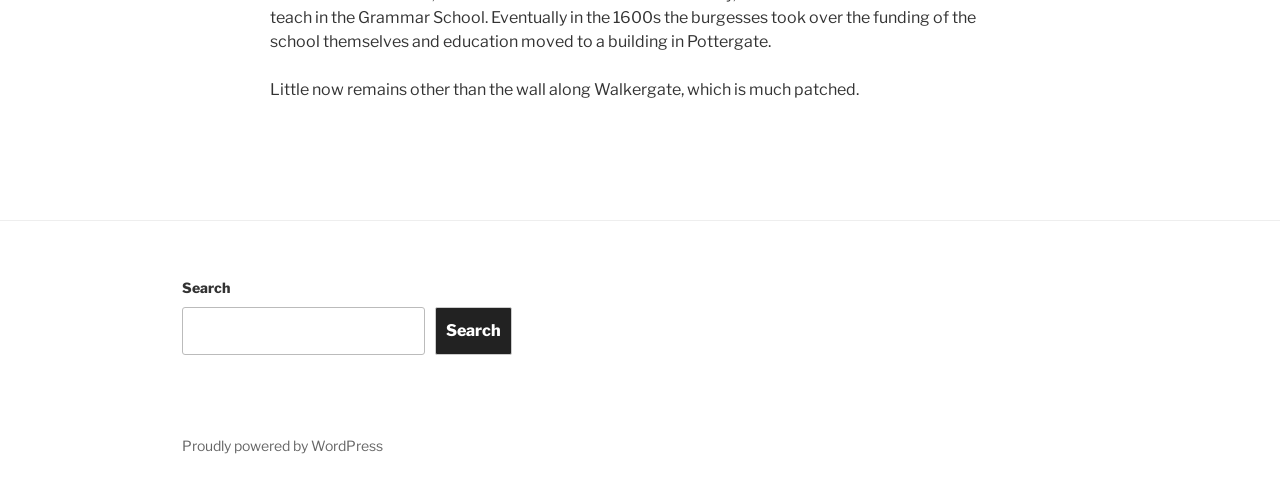Give the bounding box coordinates for the element described as: "Search".

[0.34, 0.623, 0.4, 0.722]